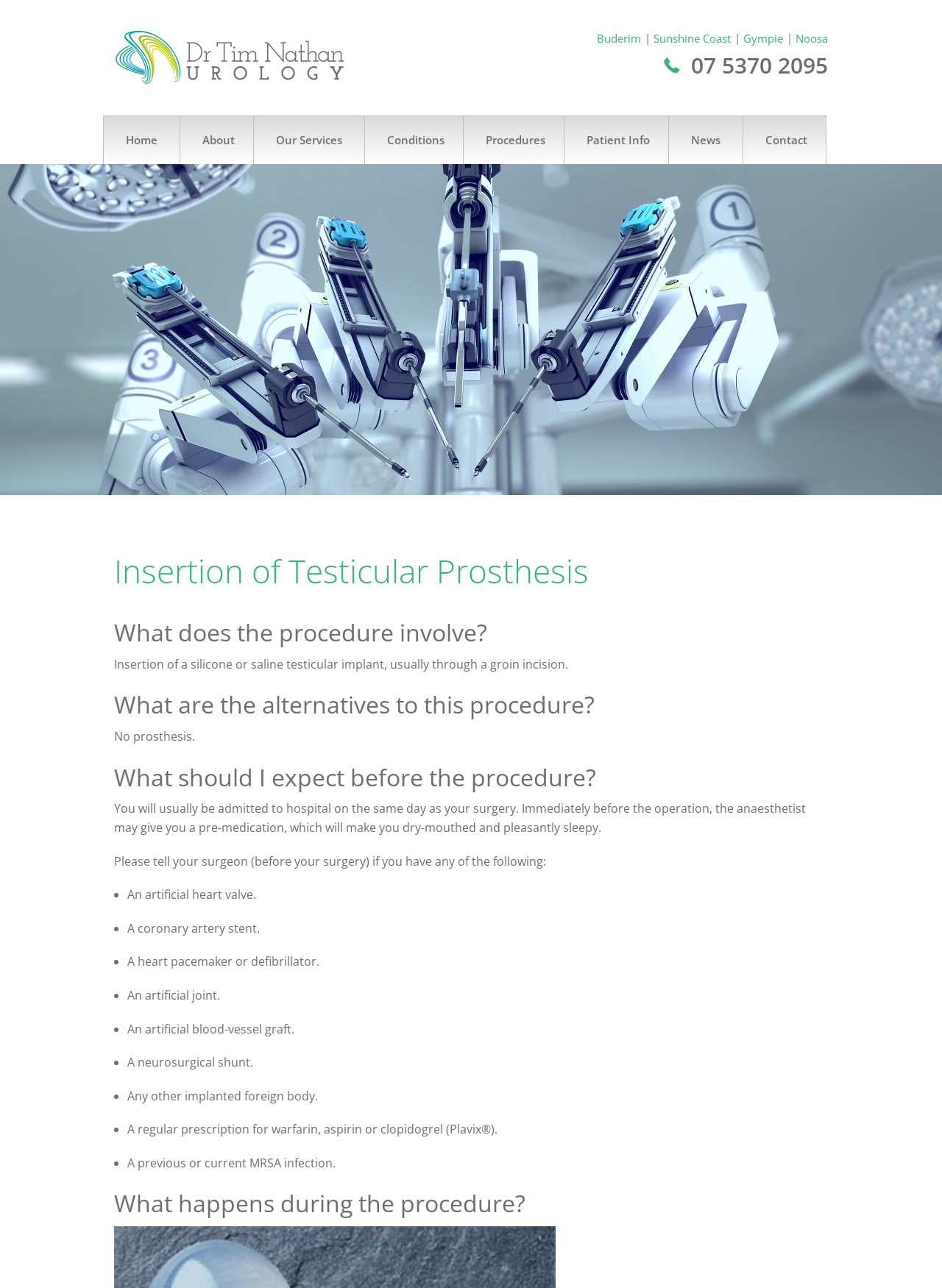Locate the bounding box coordinates of the area that needs to be clicked to fulfill the following instruction: "Click on 'Our Services'". The coordinates should be in the format of four float numbers between 0 and 1, namely [left, top, right, bottom].

[0.269, 0.09, 0.387, 0.127]